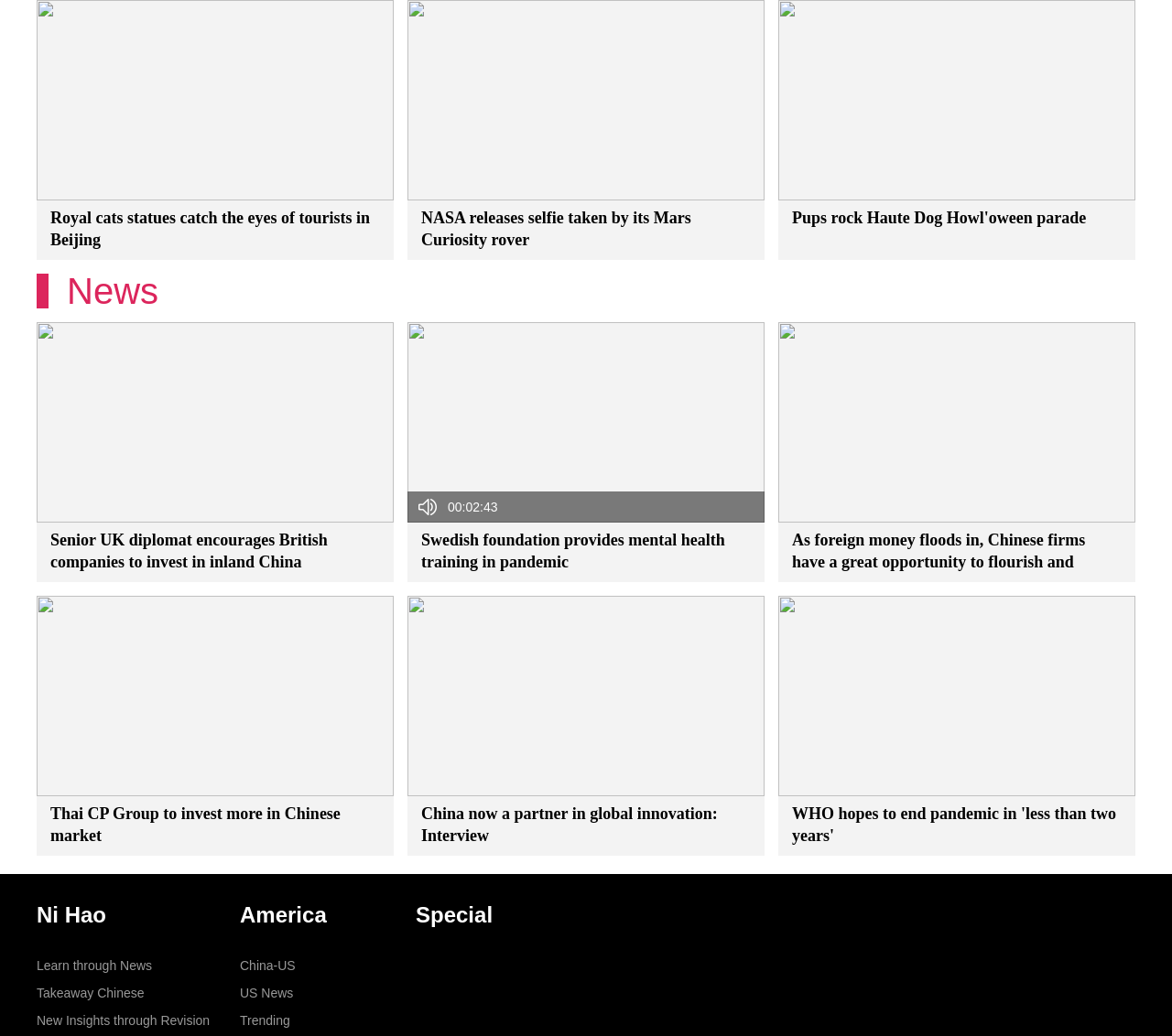Highlight the bounding box coordinates of the region I should click on to meet the following instruction: "View the image related to 'Senior UK diplomat encourages British companies to invest in inland China'".

[0.031, 0.302, 0.336, 0.495]